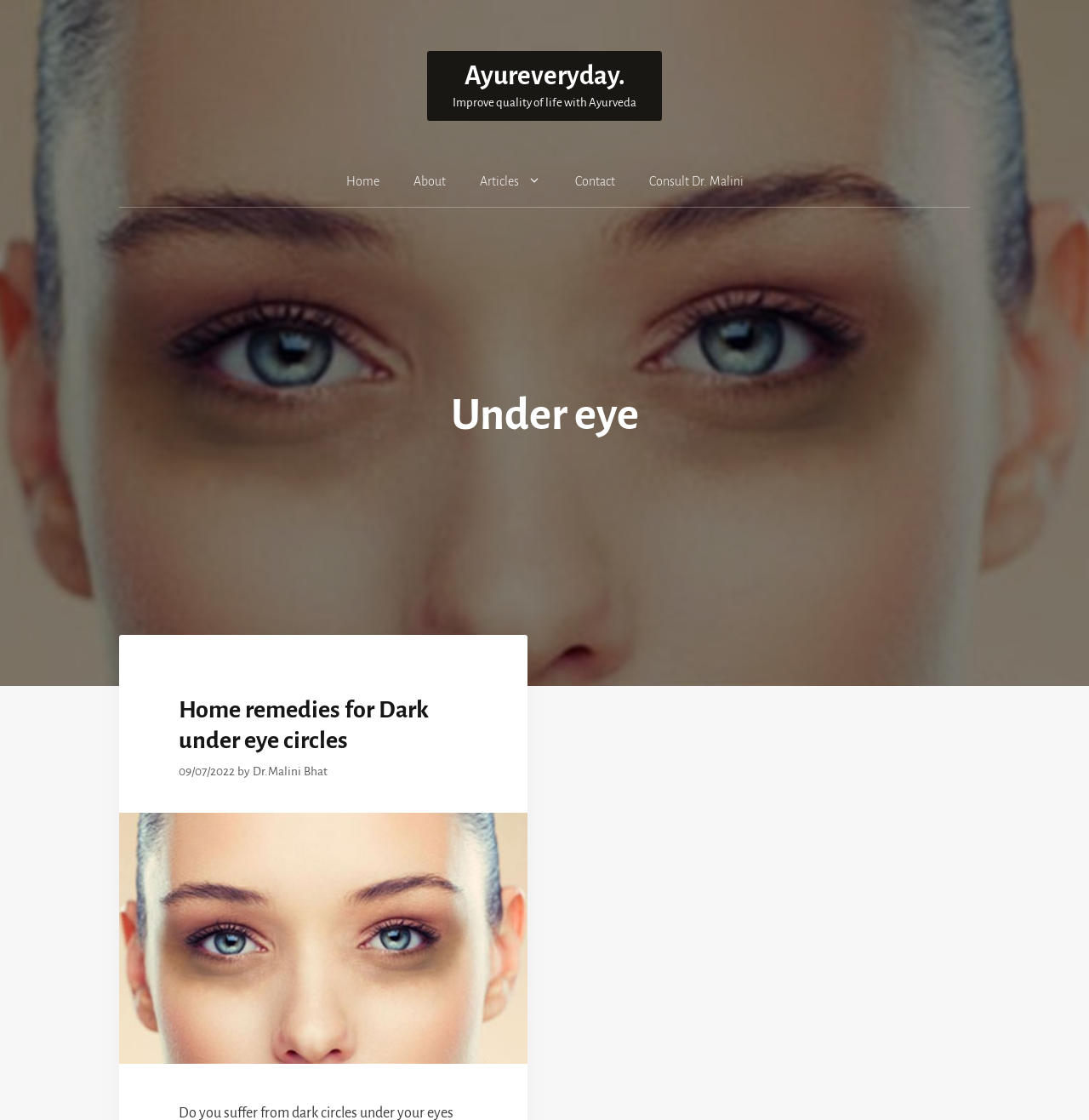Using the element description Consult Dr. Malini, predict the bounding box coordinates for the UI element. Provide the coordinates in (top-left x, top-left y, bottom-right x, bottom-right y) format with values ranging from 0 to 1.

[0.58, 0.139, 0.698, 0.185]